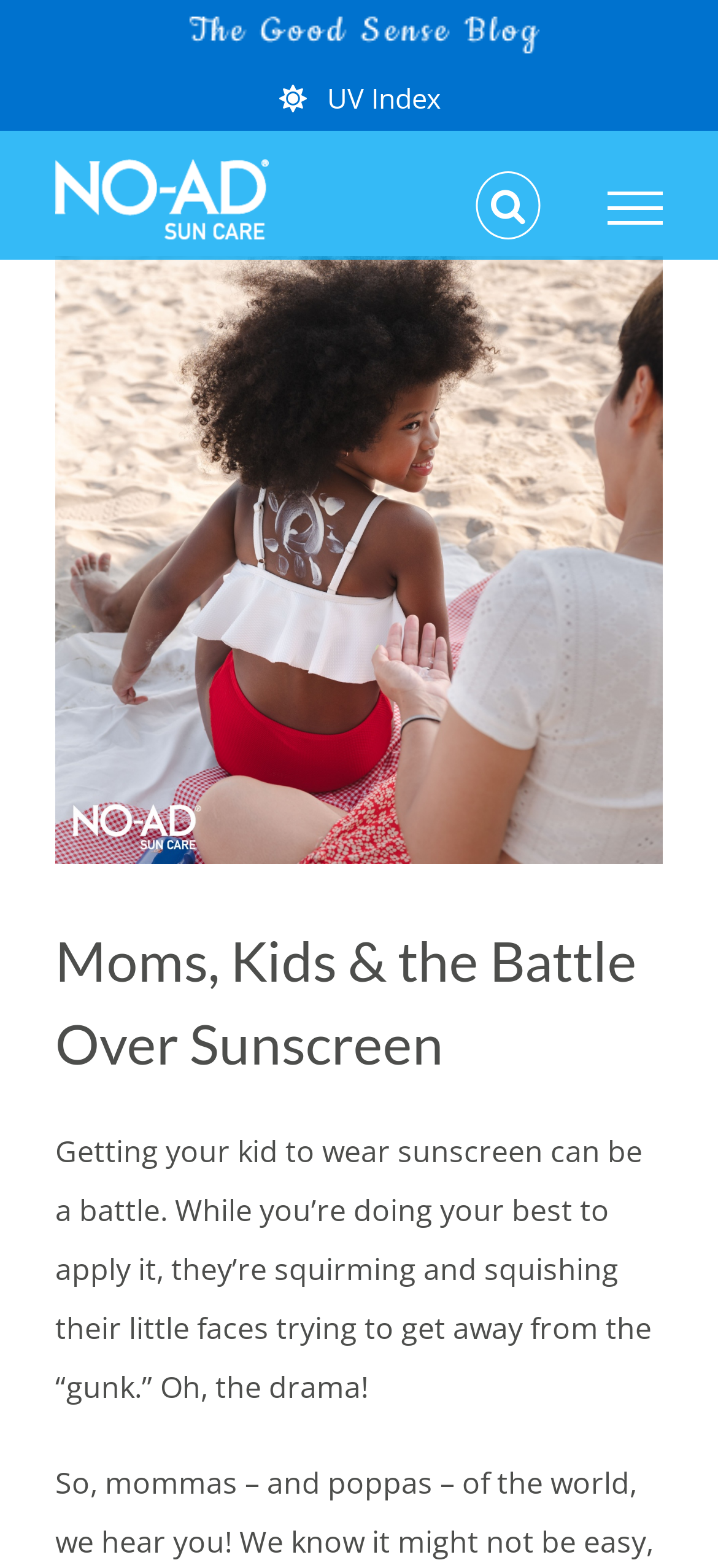Is there an image on the webpage?
Examine the webpage screenshot and provide an in-depth answer to the question.

The presence of an image can be confirmed by the link element 'NO-AD FAMILY_beach' with bounding box coordinates [0.077, 0.163, 0.923, 0.551] which suggests that the image is located below the logo and above the article text.